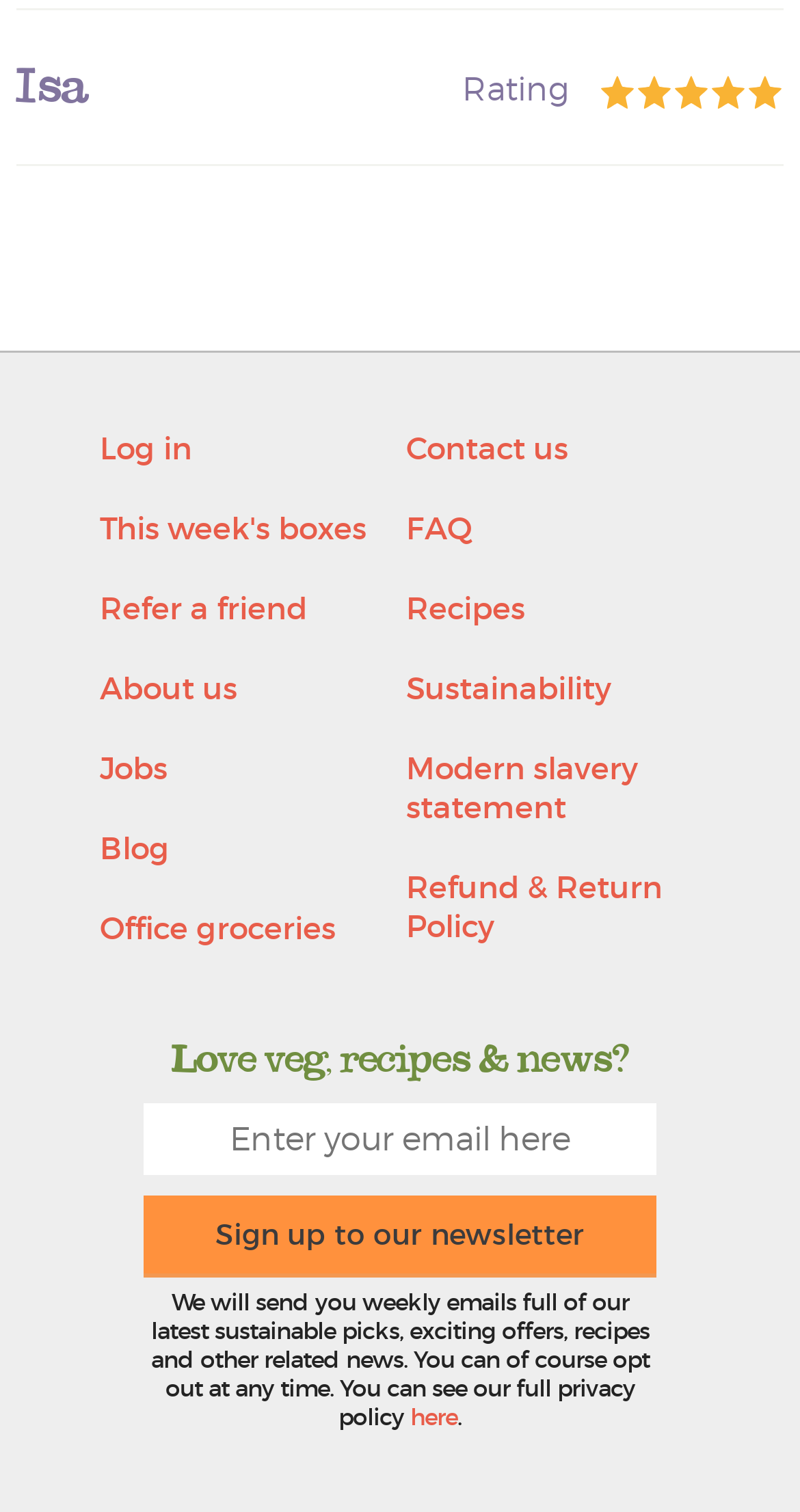What is the topic of the newsletter mentioned on the webpage?
Using the visual information, respond with a single word or phrase.

Sustainable picks, offers, recipes, and news